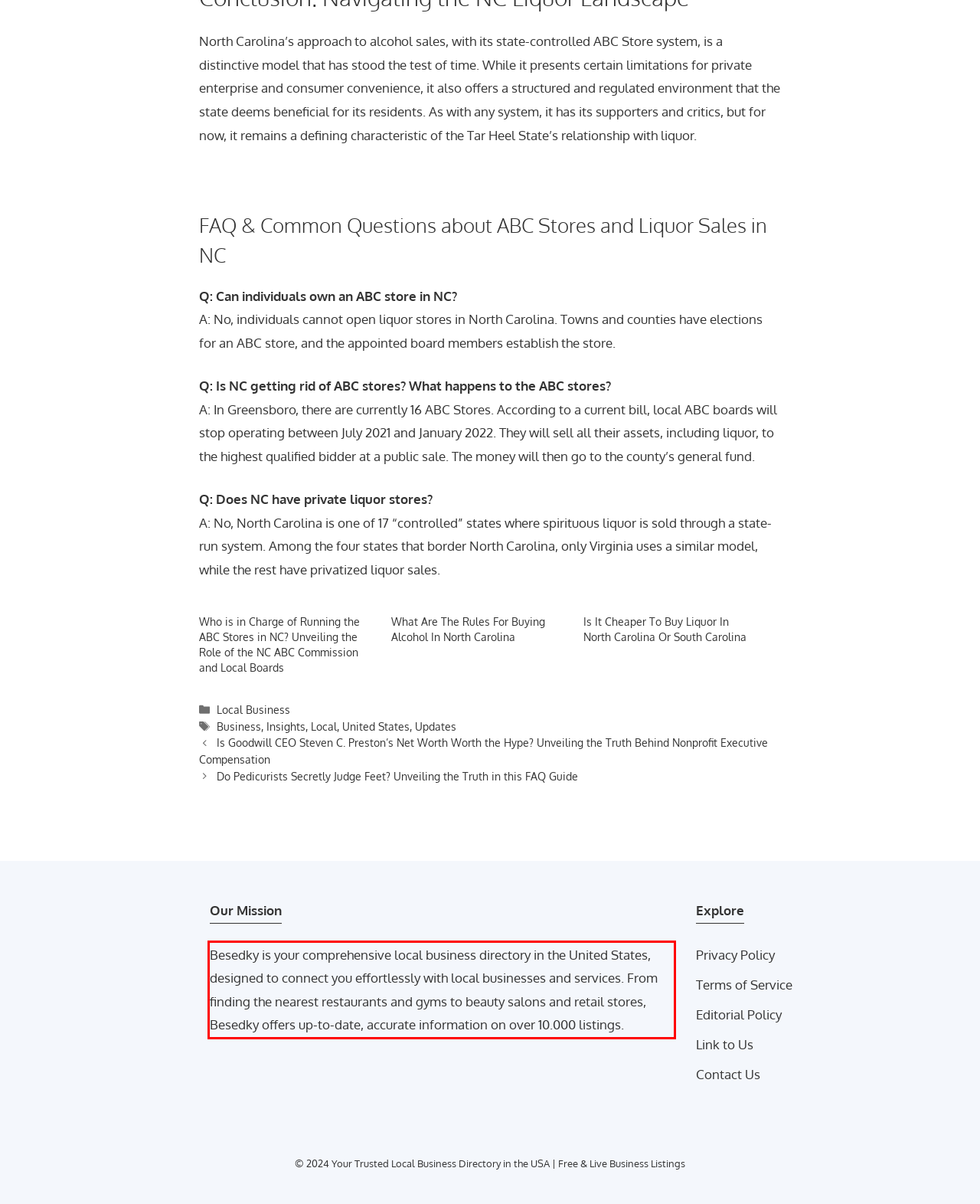Given a screenshot of a webpage with a red bounding box, extract the text content from the UI element inside the red bounding box.

Besedky is your comprehensive local business directory in the United States, designed to connect you effortlessly with local businesses and services. From finding the nearest restaurants and gyms to beauty salons and retail stores, Besedky offers up-to-date, accurate information on over 10.000 listings.